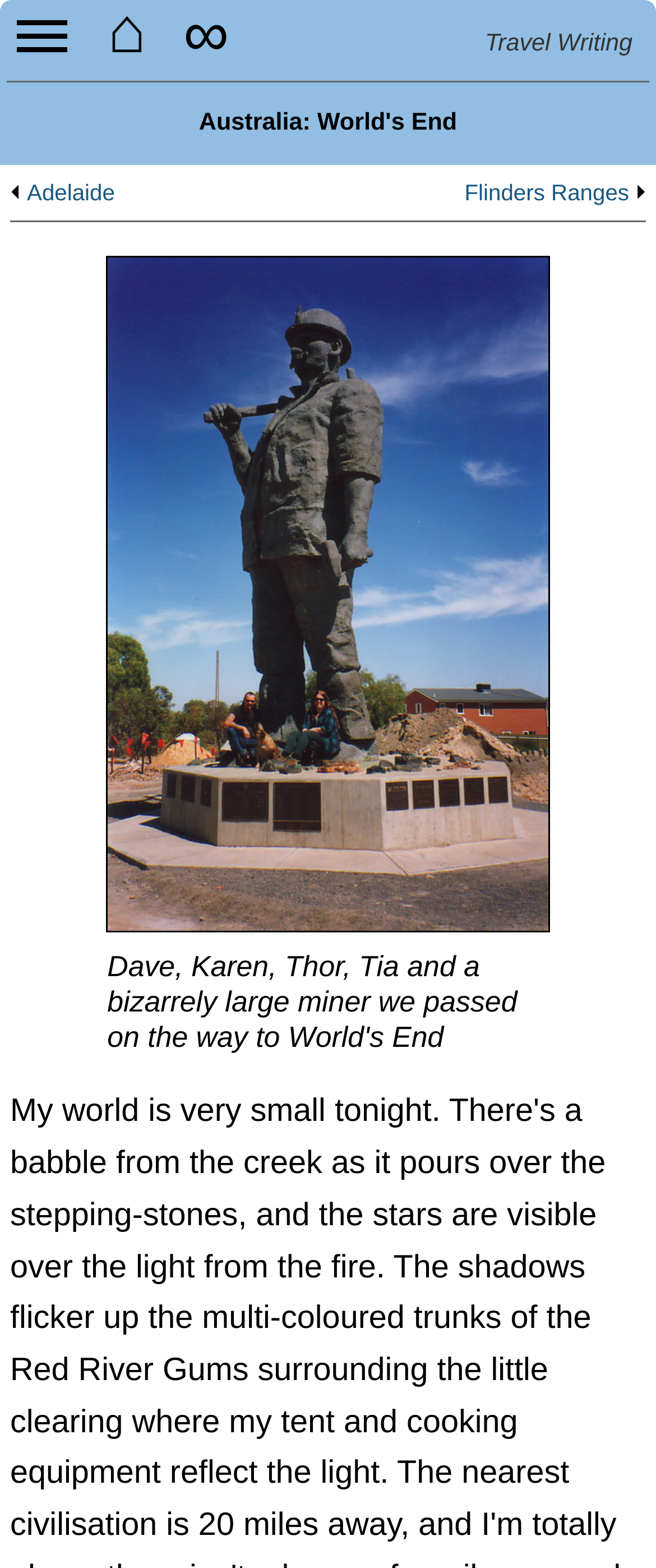How many links are in the top section?
Please respond to the question with a detailed and informative answer.

I counted the links in the top section, including the '⌂' and '∞' links, as well as the 'Adelaide' and 'Flinders Ranges' links, and found a total of 4 links.